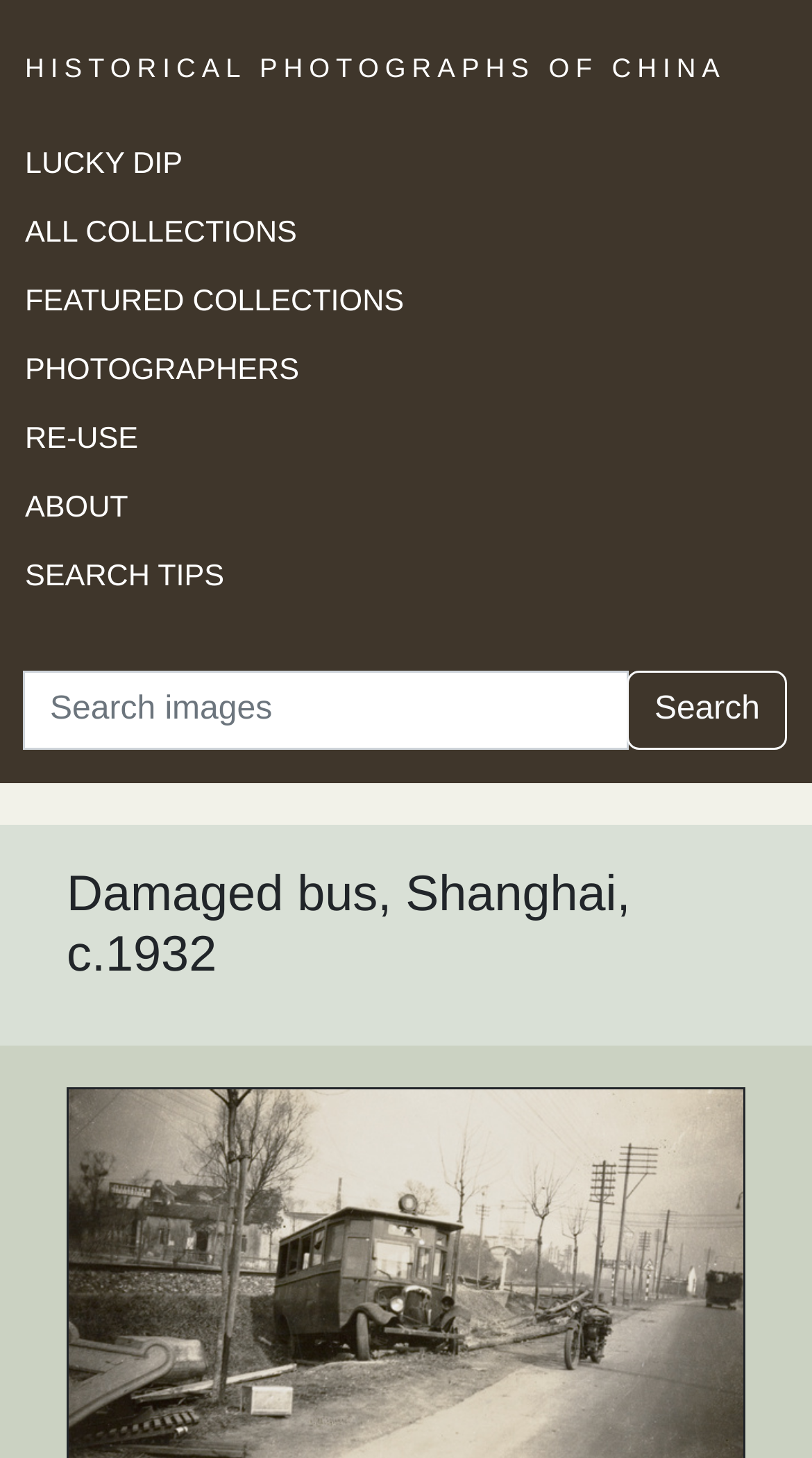What is the location associated with the photograph?
Please answer the question with as much detail and depth as you can.

The heading 'Damaged bus, Shanghai, c.1932' mentions Shanghai as the location associated with the photograph, indicating that the damaged bus is located in Shanghai.